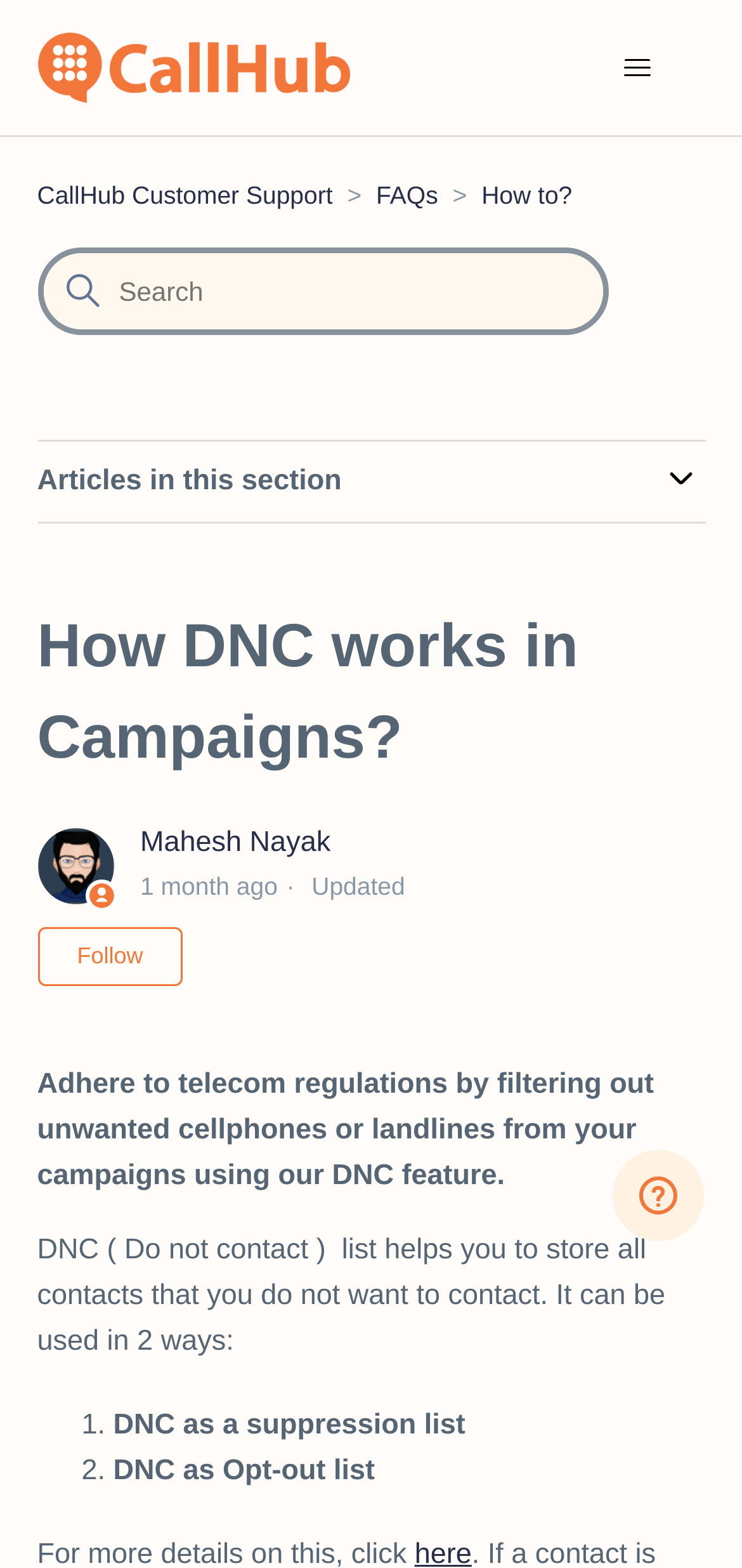Describe all the significant parts and information present on the webpage.

The webpage is about the "How DNC works in Campaigns?" section of the CallHub Customer Support Help Center. At the top left, there is a link to the CallHub Customer Support Help Center home page, accompanied by an image. Next to it, there is a toggle navigation menu button. Below these elements, there is a navigation menu with list items for "CallHub Customer Support", "FAQs", and "How to?", each with a corresponding link. 

On the right side of the navigation menu, there is a search bar. Below the navigation menu, there is a section titled "Articles in this section" with a button to expand or collapse it. 

The main content of the page is headed by "How DNC works in Campaigns?" and includes an image of a user, Mahesh Nayak, who is a team member. The article was updated on May 4, 2024, and there is an option to follow the article. The article itself explains how to adhere to telecom regulations by filtering out unwanted cellphones or landlines from campaigns using the DNC feature. It describes the DNC list as a way to store contacts that you do not want to contact, and explains that it can be used in two ways: as a suppression list and as an opt-out list. 

At the bottom right of the page, there is an iframe that opens a widget with more information.